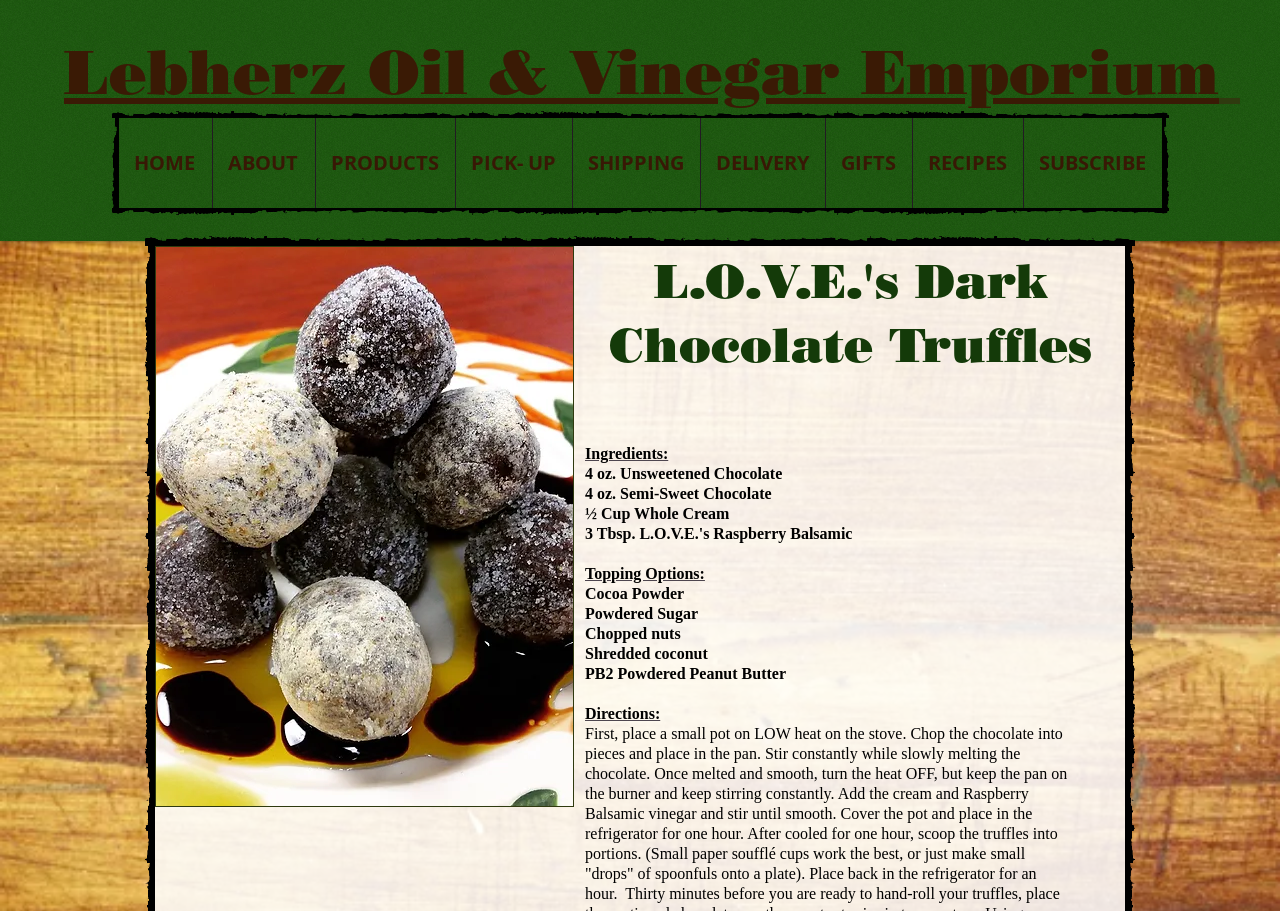Explain in detail what is displayed on the webpage.

The webpage is about Lebherz Oil & Vinegar Emporium, specifically featuring LOVE Lebherz Chocolate Truffles. At the top left, there is a link to the emporium's homepage. Below it, a navigation menu is situated, containing links to various sections of the website, including HOME, ABOUT, PRODUCTS, PICK-UP, SHIPPING, DELIVERY, GIFTS, RECIPES, and SUBSCRIBE.

To the right of the navigation menu, there is an image, likely a product image, taking up a significant portion of the page. Below the image, the page is divided into sections, starting with a heading that reads "L.O.V.E.'s Dark Chocolate Truffles". 

Under the heading, there is a list of ingredients, including unsweetened chocolate, semi-sweet chocolate, whole cream, and others. Following the ingredients list, there is a section for topping options, which includes cocoa powder, powdered sugar, chopped nuts, shredded coconut, and PB2 powdered peanut butter. 

Finally, there is a section for directions, but the specific instructions are not provided. Overall, the webpage appears to be a product page for LOVE Lebherz Chocolate Truffles, providing information about the product's ingredients and toppings.